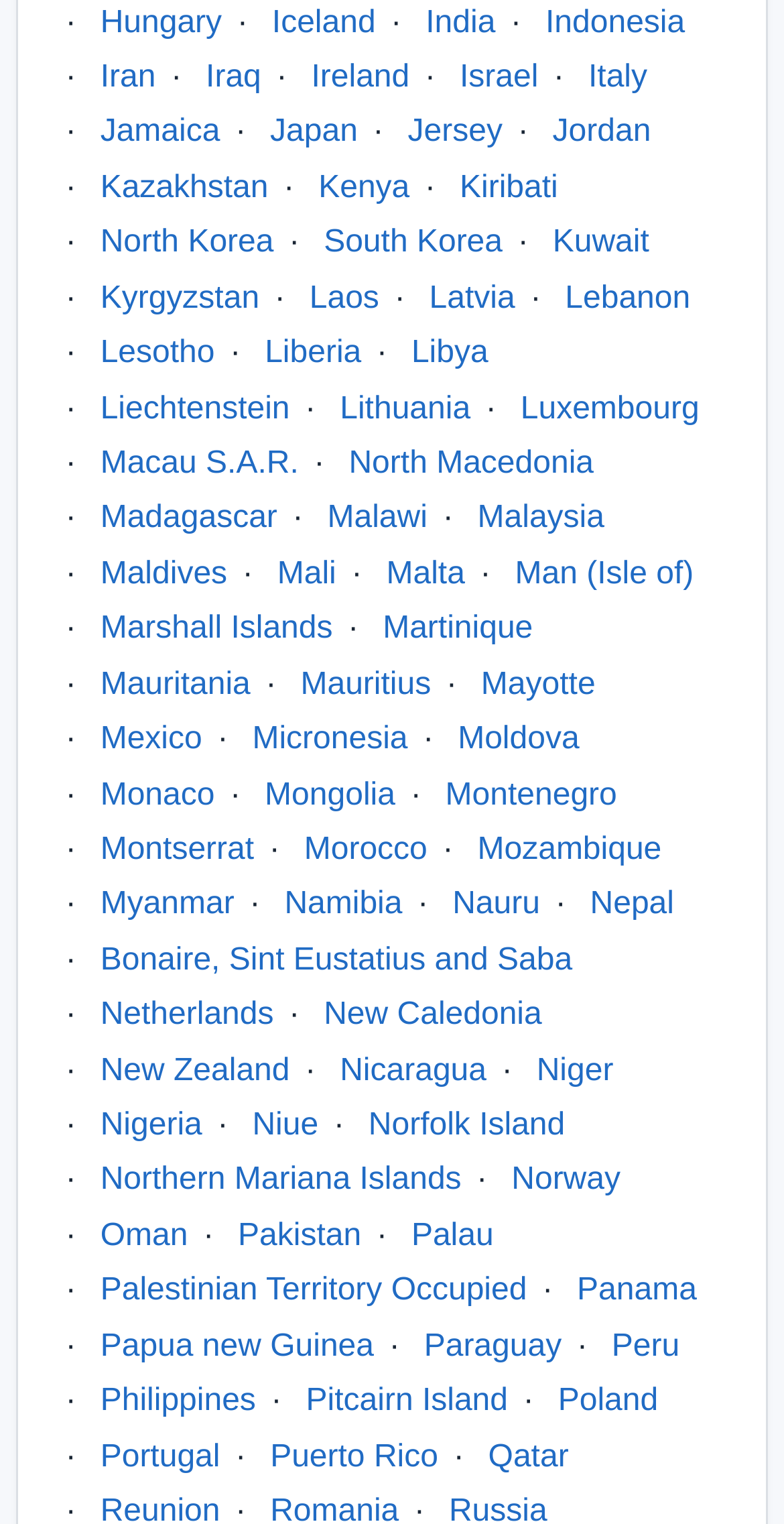How many countries are listed on this webpage?
Look at the image and respond with a single word or a short phrase.

Around 180